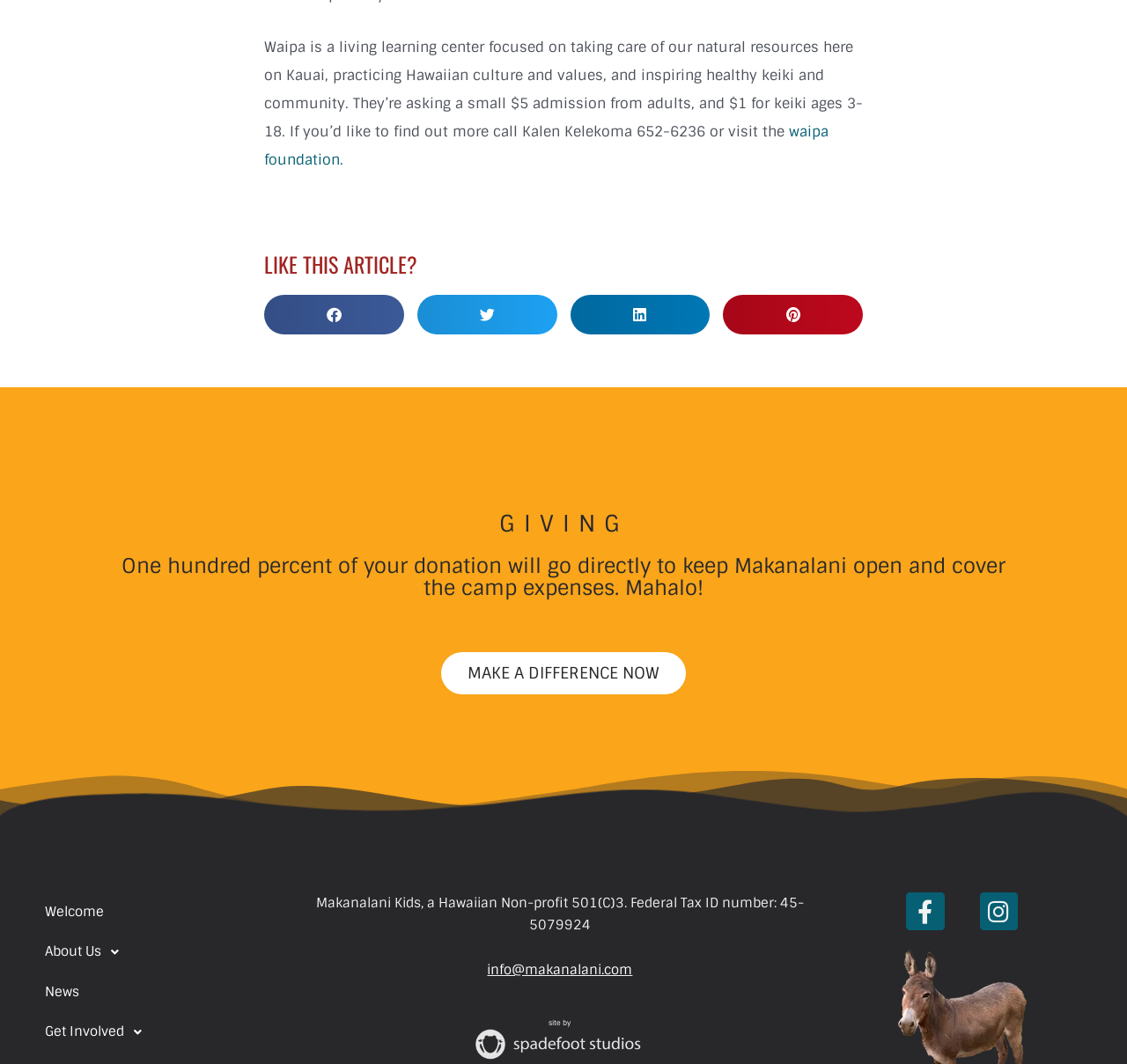Determine the bounding box coordinates for the element that should be clicked to follow this instruction: "Visit the About Us page". The coordinates should be given as four float numbers between 0 and 1, in the format [left, top, right, bottom].

[0.028, 0.876, 0.146, 0.914]